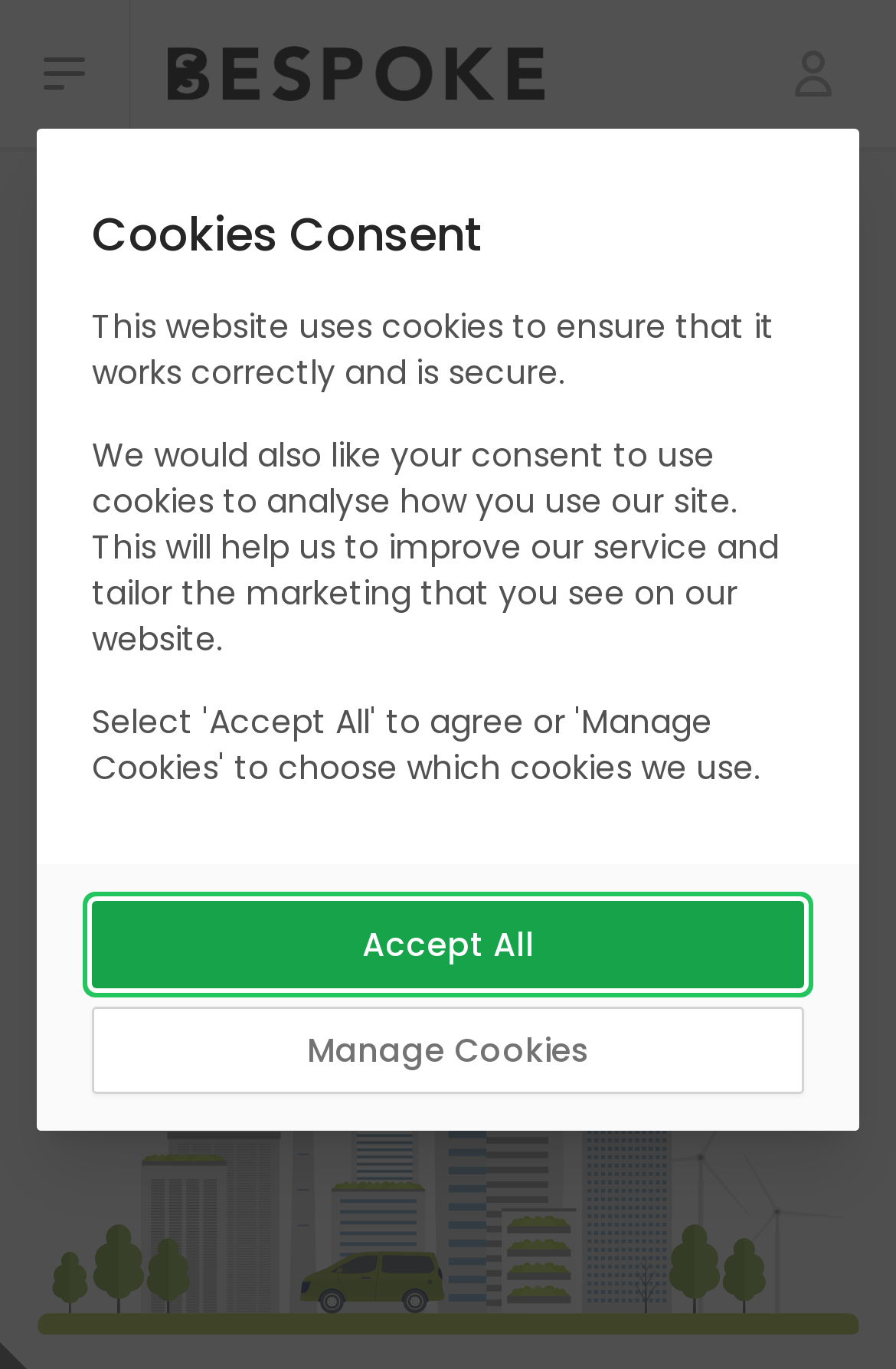Please give the bounding box coordinates of the area that should be clicked to fulfill the following instruction: "View related post about China Navy". The coordinates should be in the format of four float numbers from 0 to 1, i.e., [left, top, right, bottom].

None